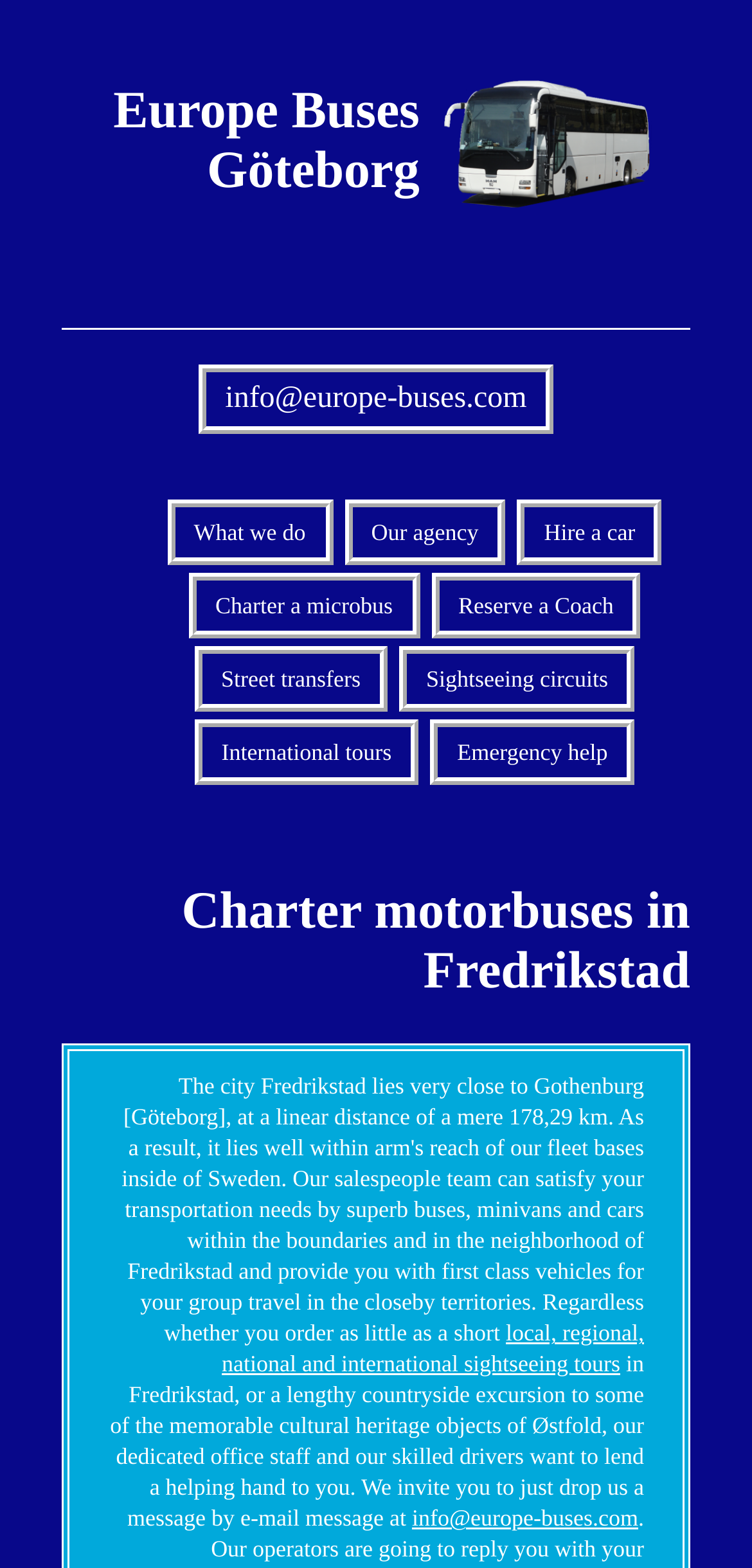Identify the bounding box coordinates of the area you need to click to perform the following instruction: "Hire a car for a trip".

[0.688, 0.319, 0.881, 0.361]